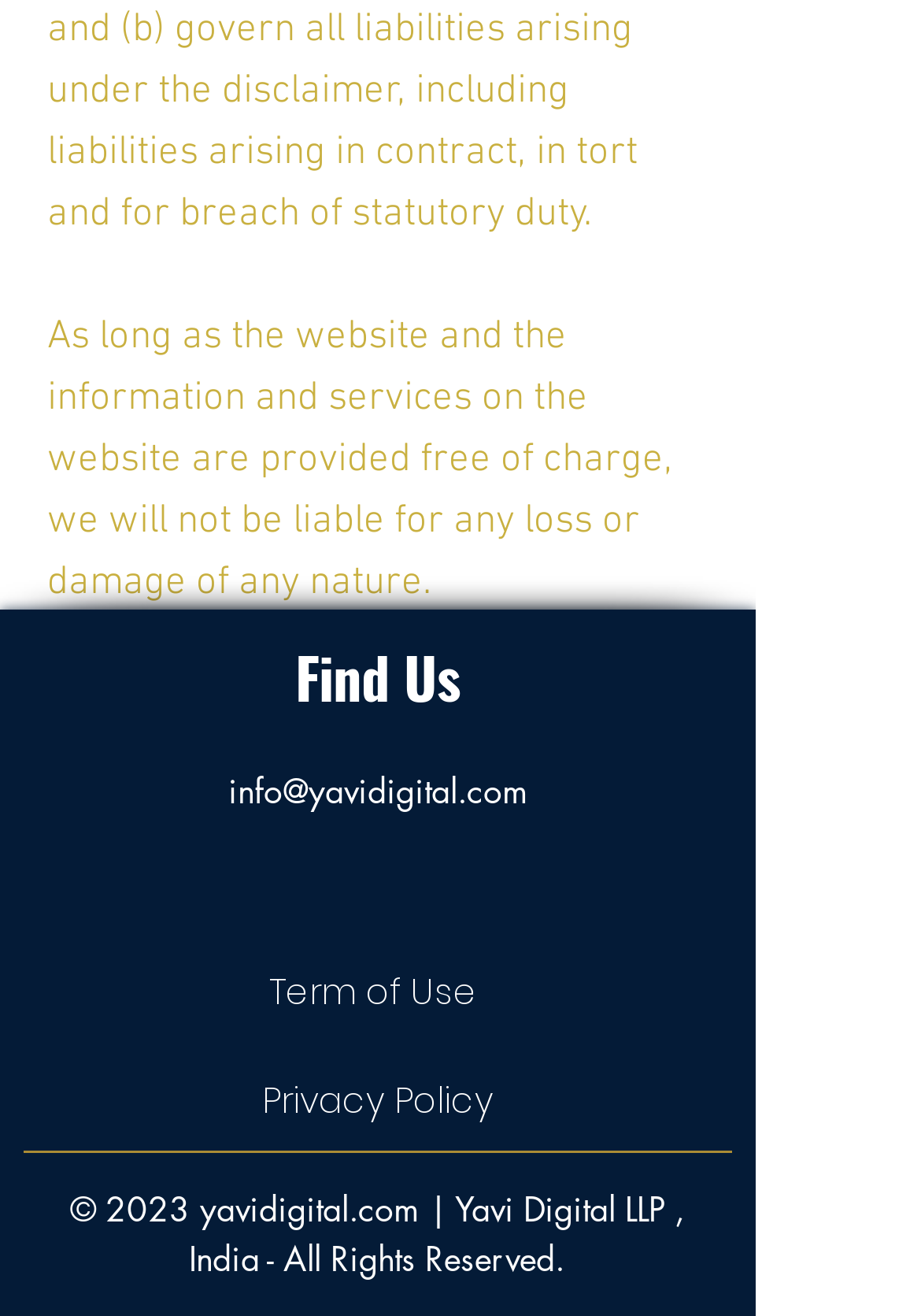Please provide the bounding box coordinates for the UI element as described: "aria-label="LinkedIn"". The coordinates must be four floats between 0 and 1, represented as [left, top, right, bottom].

[0.305, 0.652, 0.395, 0.715]